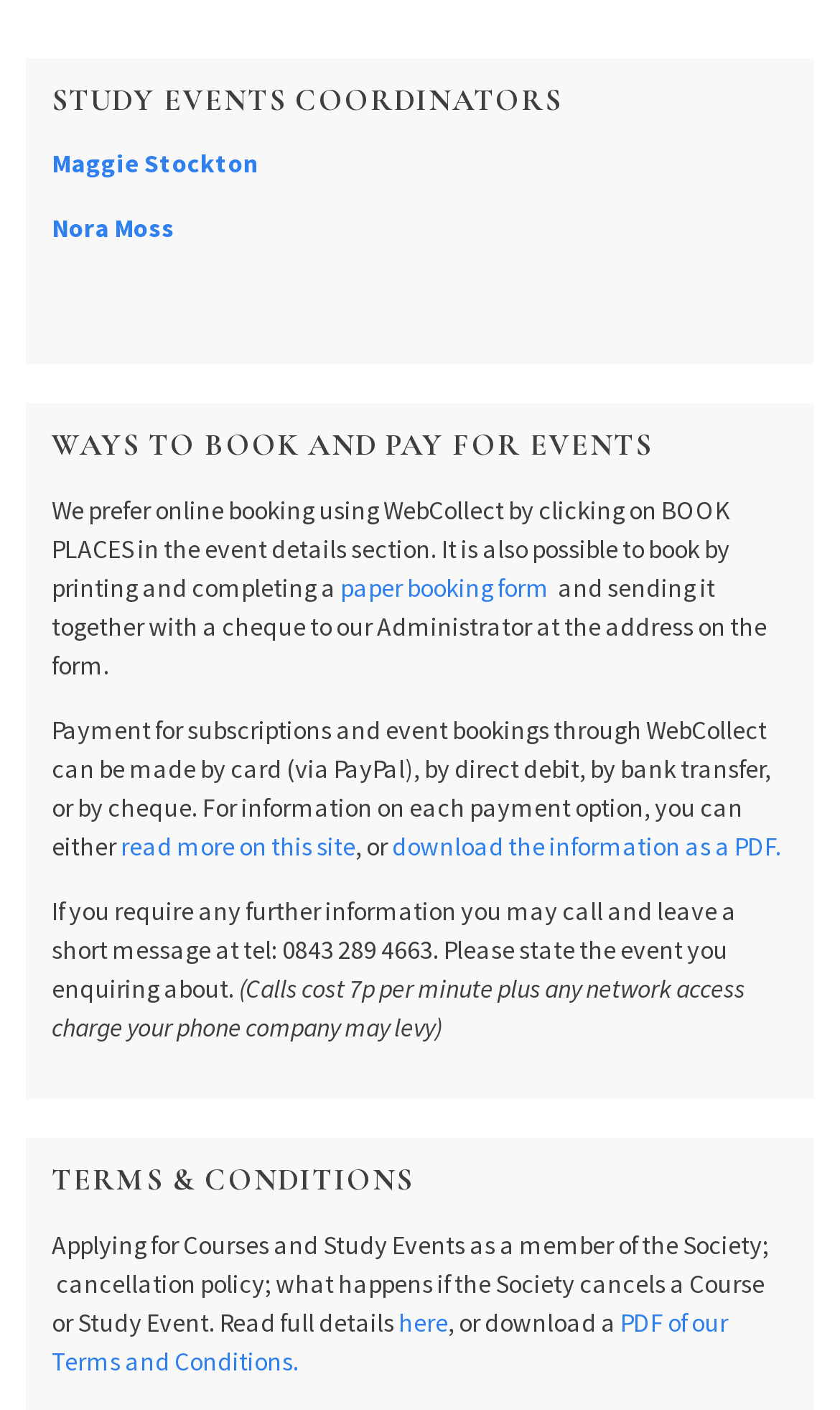How many payment options are available?
Carefully analyze the image and provide a thorough answer to the question.

The webpage mentions that payment for subscriptions and event bookings through WebCollect can be made by four methods: card (via PayPal), direct debit, bank transfer, or cheque.